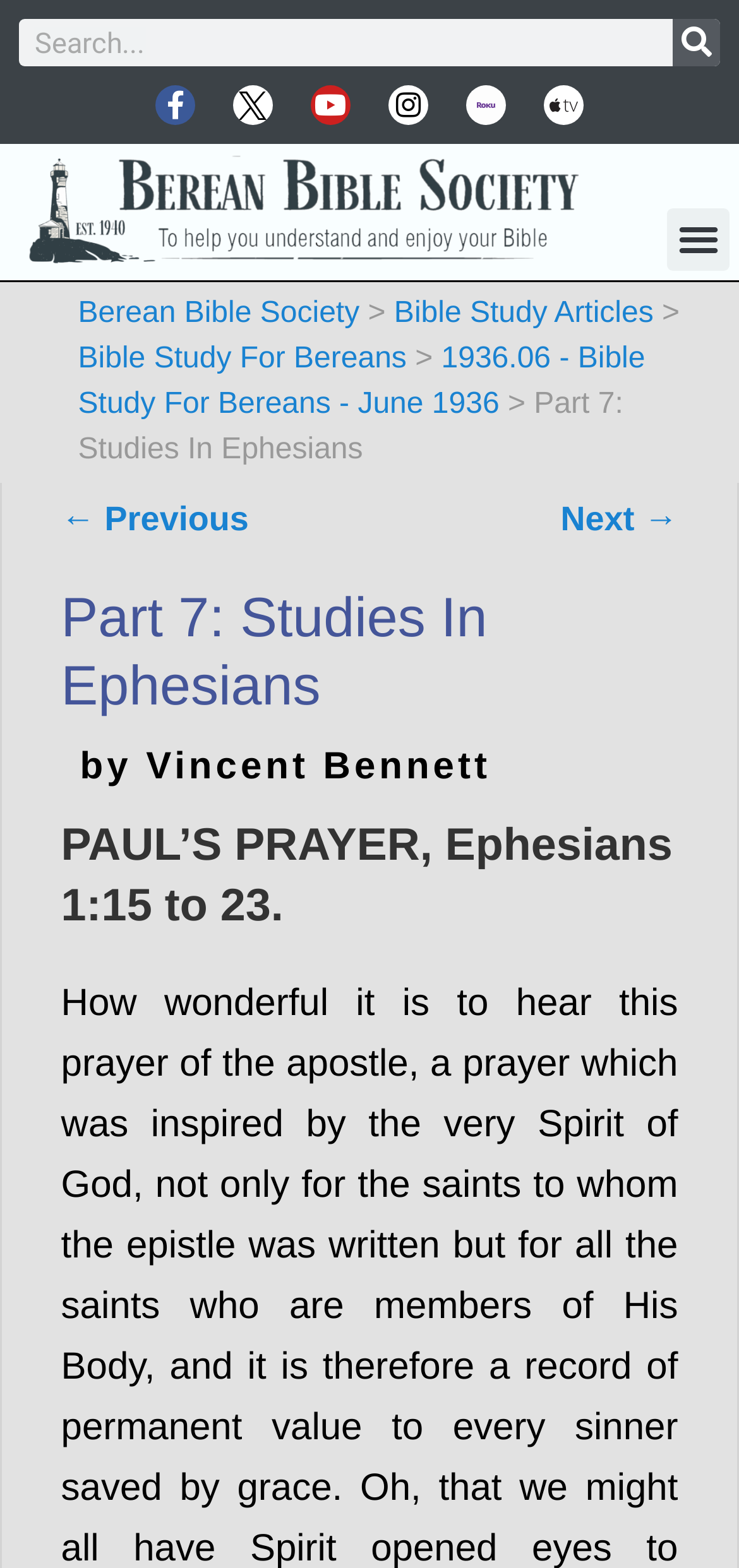Give an extensive and precise description of the webpage.

This webpage is about Bible studies, specifically focusing on Ephesians. At the top, there is a search bar with a search button to the right, allowing users to search for specific content. Below the search bar, there are social media links to Facebook, Twitter, YouTube, and Instagram, followed by two images.

On the left side, there is a menu toggle button, which can be expanded to reveal more options. Above the menu toggle button, there is a link to the Berean Bible Society, followed by a greater-than symbol and a link to Bible Study Articles.

The main content of the webpage is divided into sections. The first section has a heading "Post navigation" with links to previous and next pages. Below this section, there is a header with the title "Part 7: Studies In Ephesians" and a subtitle "by Vincent Bennett". The main article is titled "PAUL'S PRAYER, Ephesians 1:15 to 23", which appears to be a Bible study or sermon transcript.

There are several links and buttons on the page, including links to other Bible study articles and a menu toggle button. The overall layout is organized, with clear headings and concise text, making it easy to navigate and read.